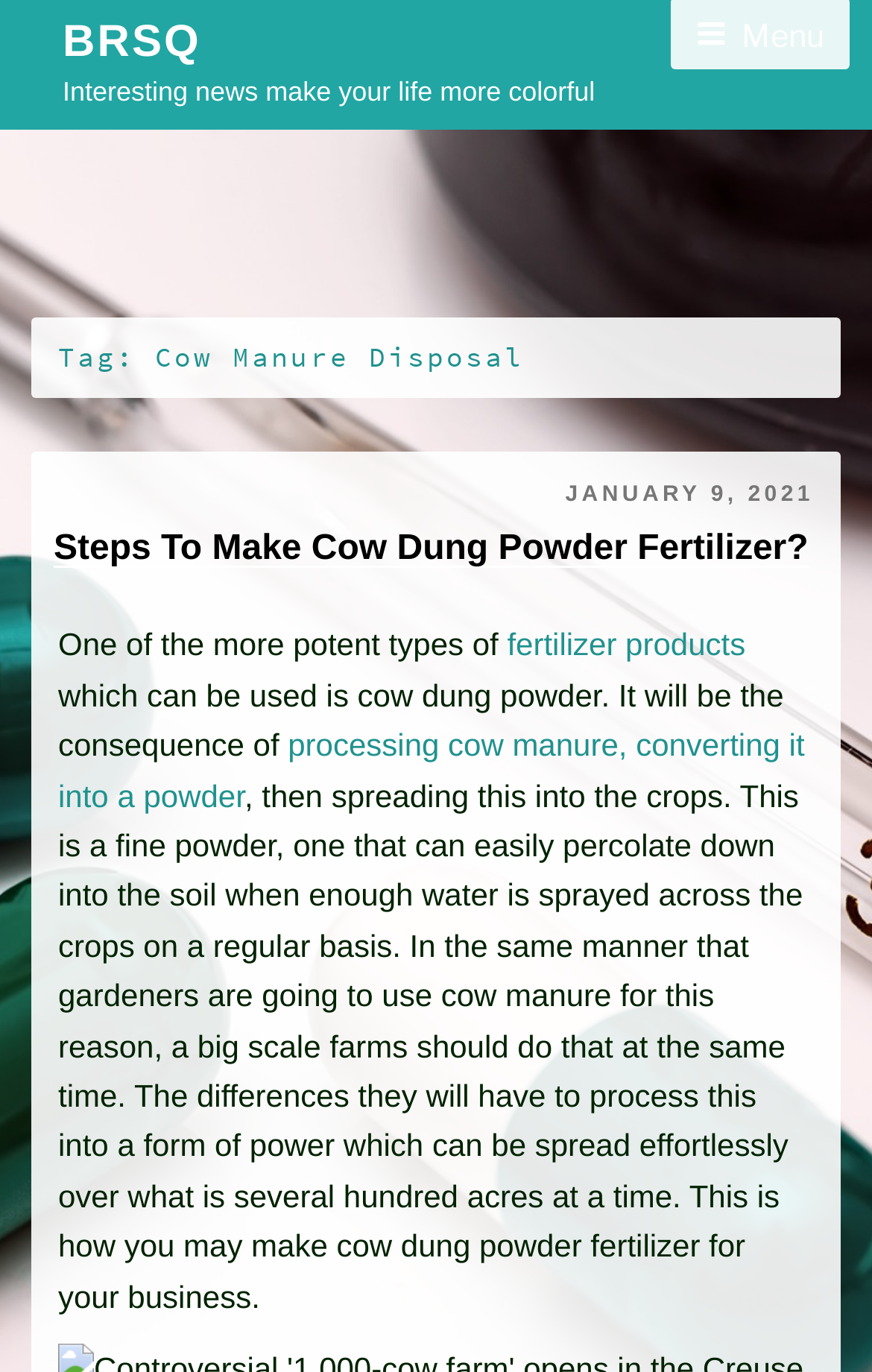Summarize the contents and layout of the webpage in detail.

The webpage is about cow manure disposal, specifically focusing on the process of making cow dung powder fertilizer. At the top-left corner, there is a link labeled "BRSQ". Below it, there is a static text "Interesting news make your life more colorful". 

On the top-center of the page, there is a heading "Tag: Cow Manure Disposal". Below this heading, there is a section with a header "JANUARY 9, 2021" and a subheading "Steps To Make Cow Dung Powder Fertilizer?". This subheading is also a link. 

The main content of the page is a paragraph of text that explains the benefits of using cow dung powder as a fertilizer. It describes how this type of fertilizer can be used on a large scale and how it can be easily spread across hundreds of acres. The text is divided into several sections, with links embedded within the text, such as "fertilizer products" and "processing cow manure, converting it into a powder".